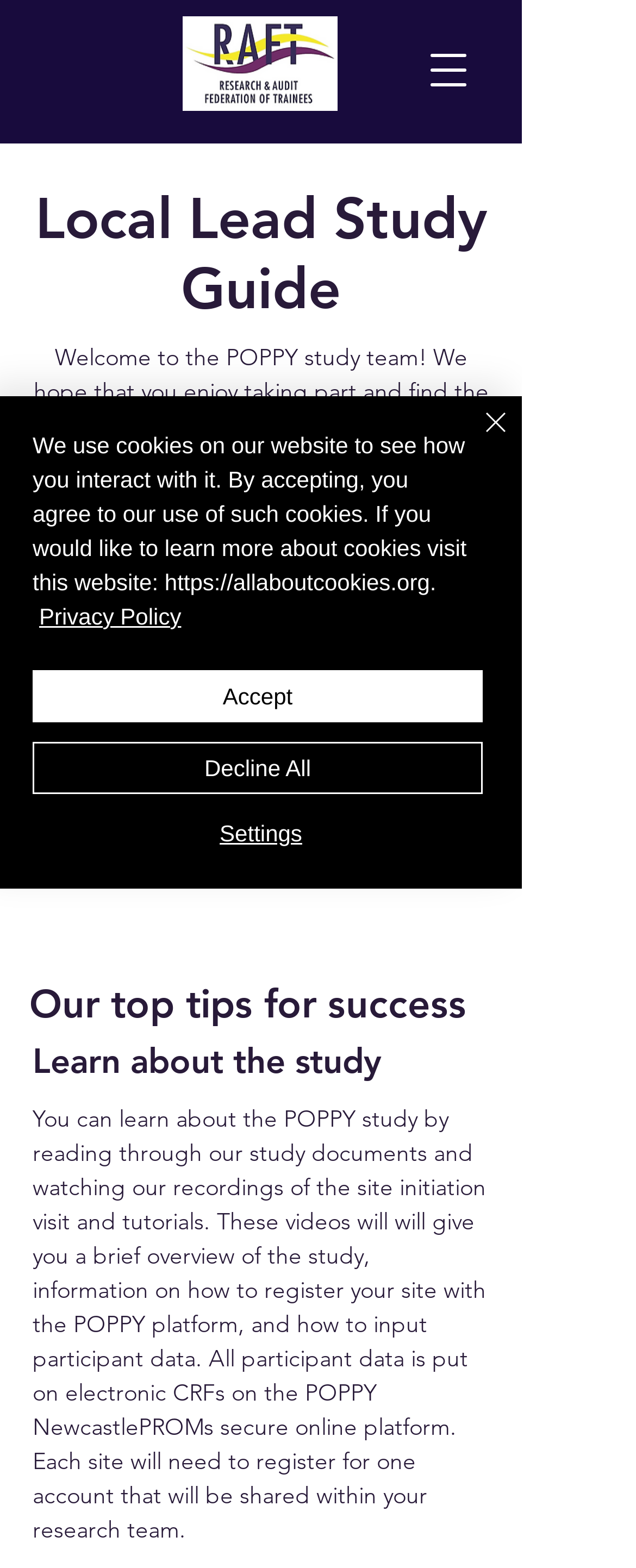Write an elaborate caption that captures the essence of the webpage.

The webpage is a step-by-step guide for the POPPY study, affiliated with the Associate PI Scheme. At the top left, there is a link to an image, "Picture1.png". On the top right, a button "Open navigation menu" is located, which has a popup dialog.

Below the navigation menu, a heading "Local Lead Study Guide" is displayed. Following this heading, a welcome message is presented, which introduces the POPPY study team and explains the purpose of the guide. The message is divided into three paragraphs, with the first paragraph explaining the guide's purpose, the second paragraph mentioning the virtual group site initiation visits, and the third paragraph stating that the study is affiliated with the Associate PI Scheme.

Below the welcome message, two headings "Our top tips for success" and "Learn about the study" are displayed. The "Learn about the study" section provides a detailed description of the study, including information on how to register a site with the POPPY platform, input participant data, and access electronic CRFs on the secure online platform.

At the bottom of the page, a cookie alert is displayed, which informs users about the website's use of cookies and provides a link to the Privacy Policy. The alert also includes three buttons: "Accept", "Decline All", and "Settings". A "Close" button is located on the right side of the alert, accompanied by a small "Close" icon.